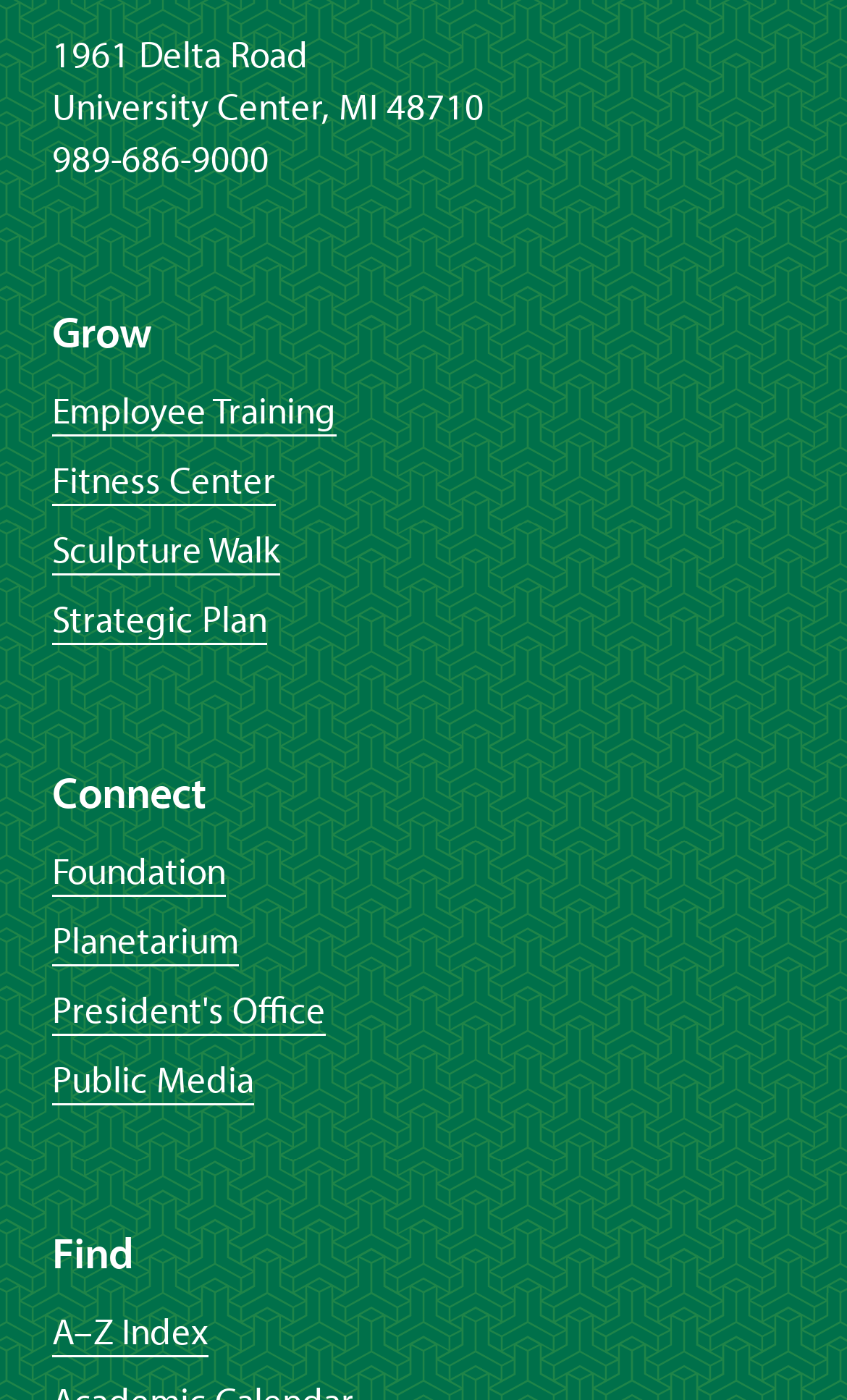Use the information in the screenshot to answer the question comprehensively: What is the address of the university center?

I found the address by looking at the static text elements at the top of the webpage, which provide the address as '1961 Delta Road' and 'University Center, MI 48710'.